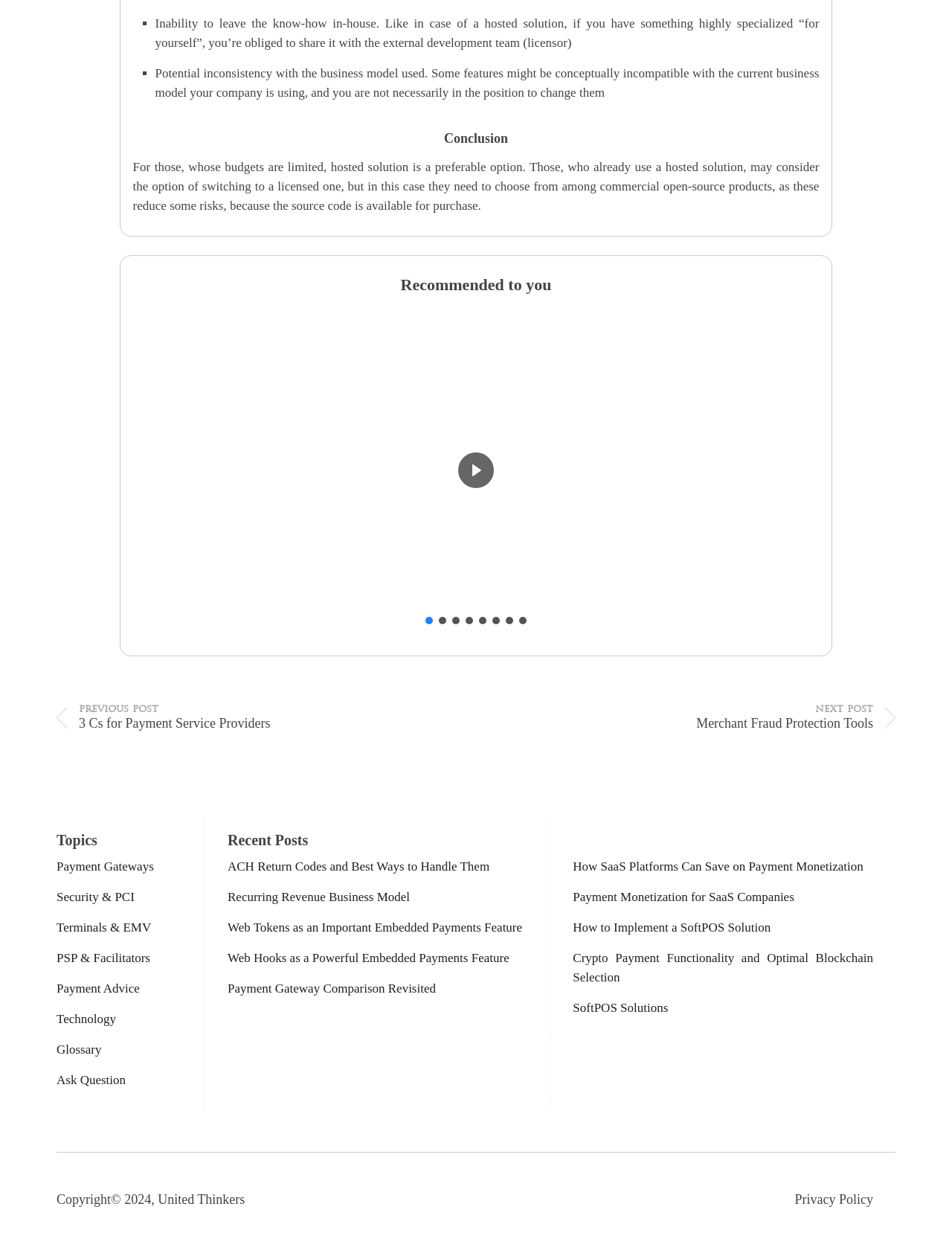Please identify the bounding box coordinates of the area I need to click to accomplish the following instruction: "Click the 'next post' link".

[0.731, 0.56, 0.941, 0.583]